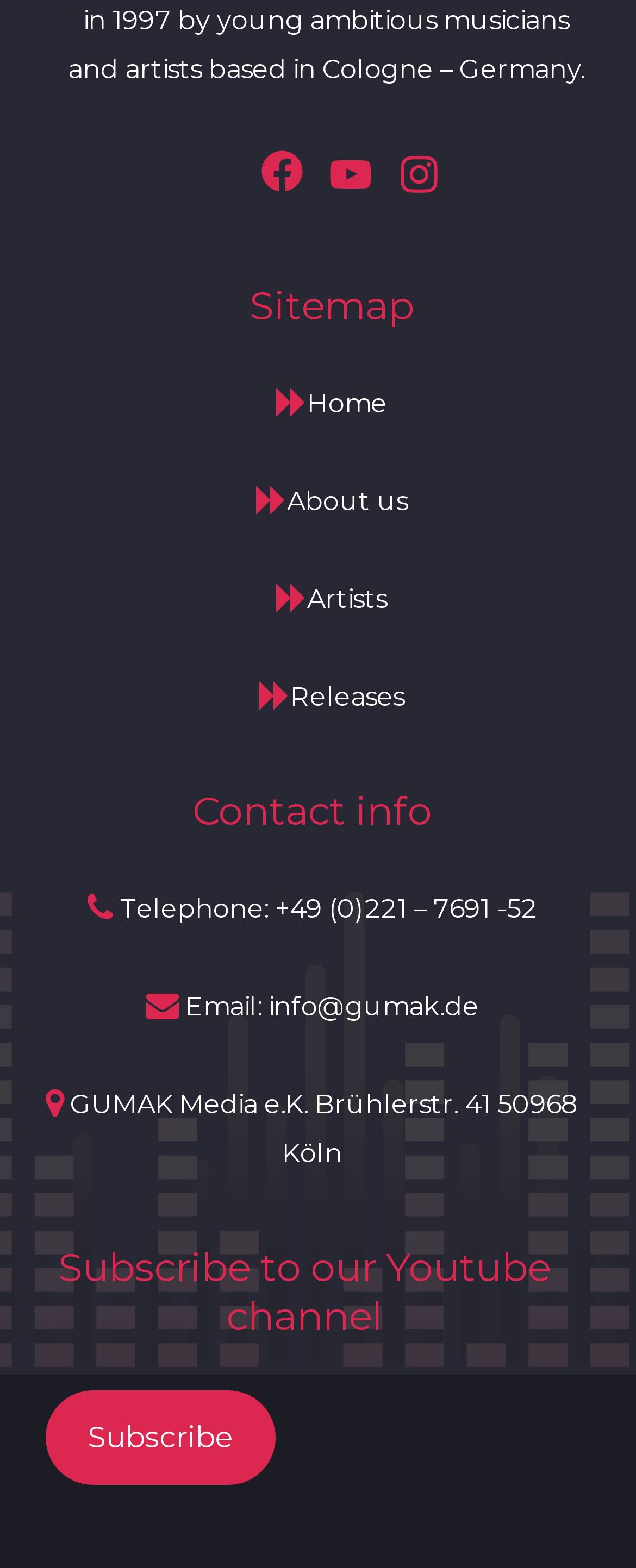Give a concise answer of one word or phrase to the question: 
What is the address of GUMAK Media e.K.?

Brühlerstr. 41 50968 Köln